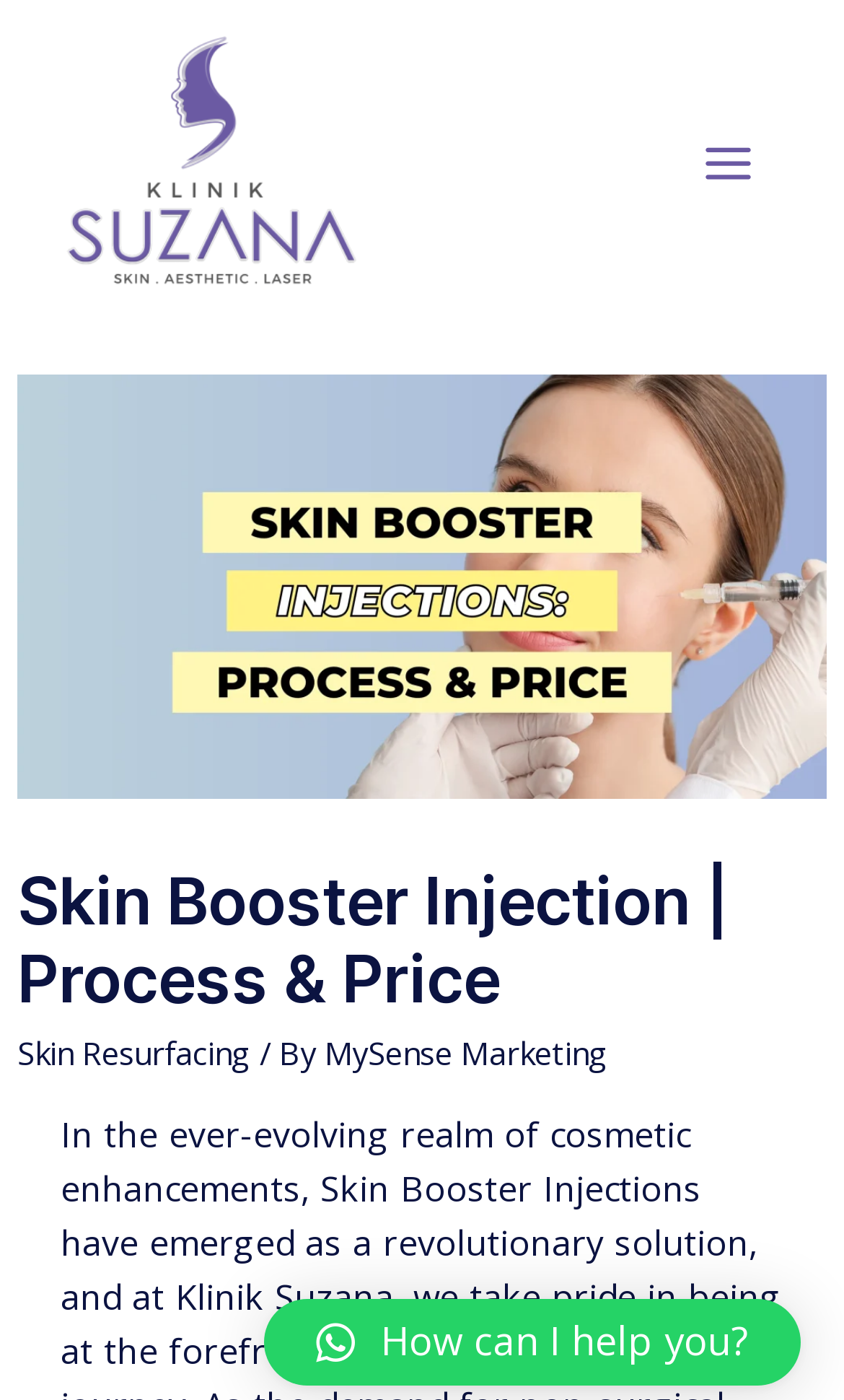Summarize the webpage in an elaborate manner.

The webpage is about Skin Booster Injection at Klinik Suzana, with a focus on the process and pricing. At the top left, there is a link and an image with the text "Klinik Suzana". On the top right, there is a button labeled "Main Menu" with an icon. 

Below the top section, there is a header area that spans almost the entire width of the page. Within this header, there is a heading that reads "Skin Booster Injection | Process & Price". To the right of the heading, there are two links: "Skin Resurfacing" and "MySense Marketing", separated by a static text "/ By". 

Further down the page, there is a block of text that describes Skin Booster Injections as a "revolutionary solution" in the realm of cosmetic enhancements. This text is positioned near the top center of the page. 

At the very bottom of the page, there is a button with a question "How can I help you?" accompanied by an icon.